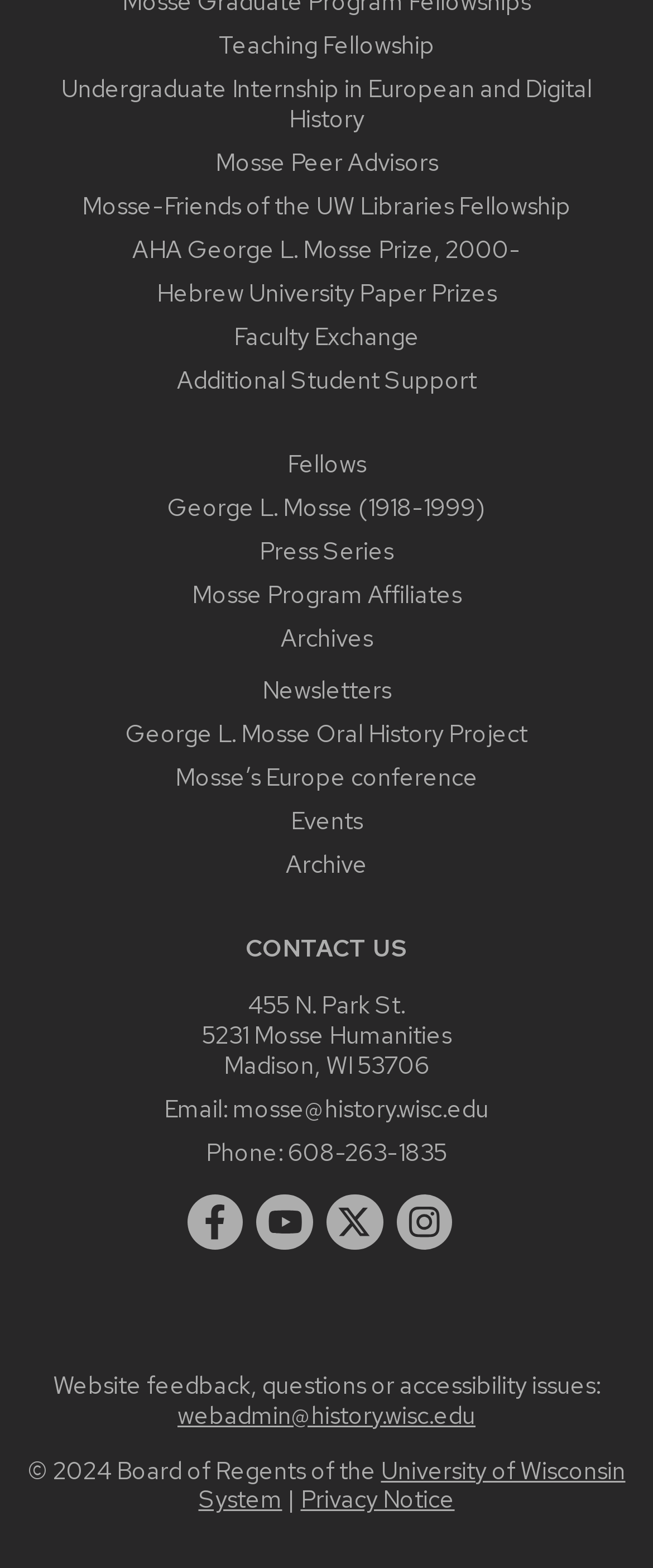Identify the bounding box for the given UI element using the description provided. Coordinates should be in the format (top-left x, top-left y, bottom-right x, bottom-right y) and must be between 0 and 1. Here is the description: Mosse’s Europe conference

[0.268, 0.485, 0.732, 0.505]